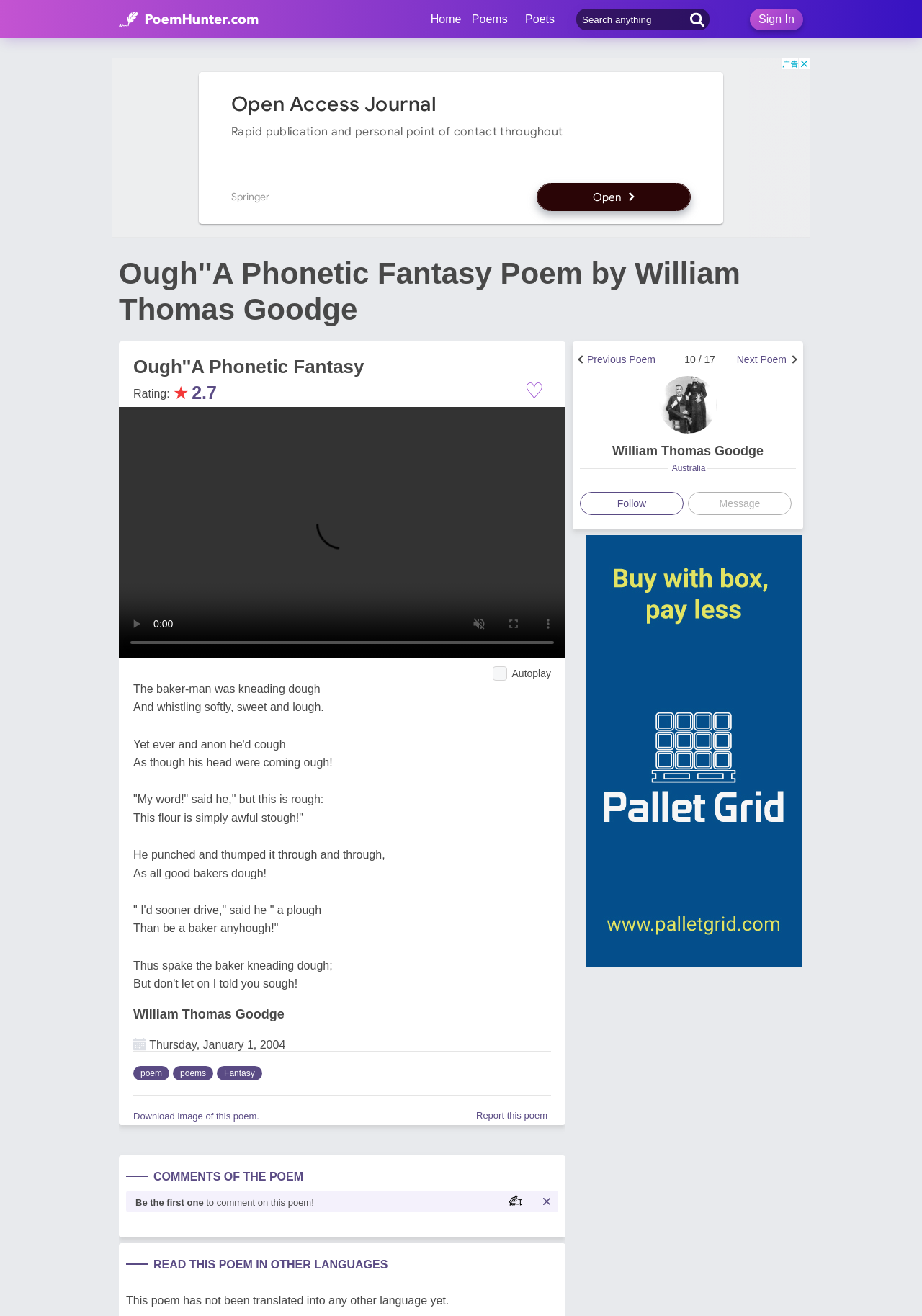Refer to the element description William Thomas Goodge and identify the corresponding bounding box in the screenshot. Format the coordinates as (top-left x, top-left y, bottom-right x, bottom-right y) with values in the range of 0 to 1.

[0.664, 0.337, 0.828, 0.348]